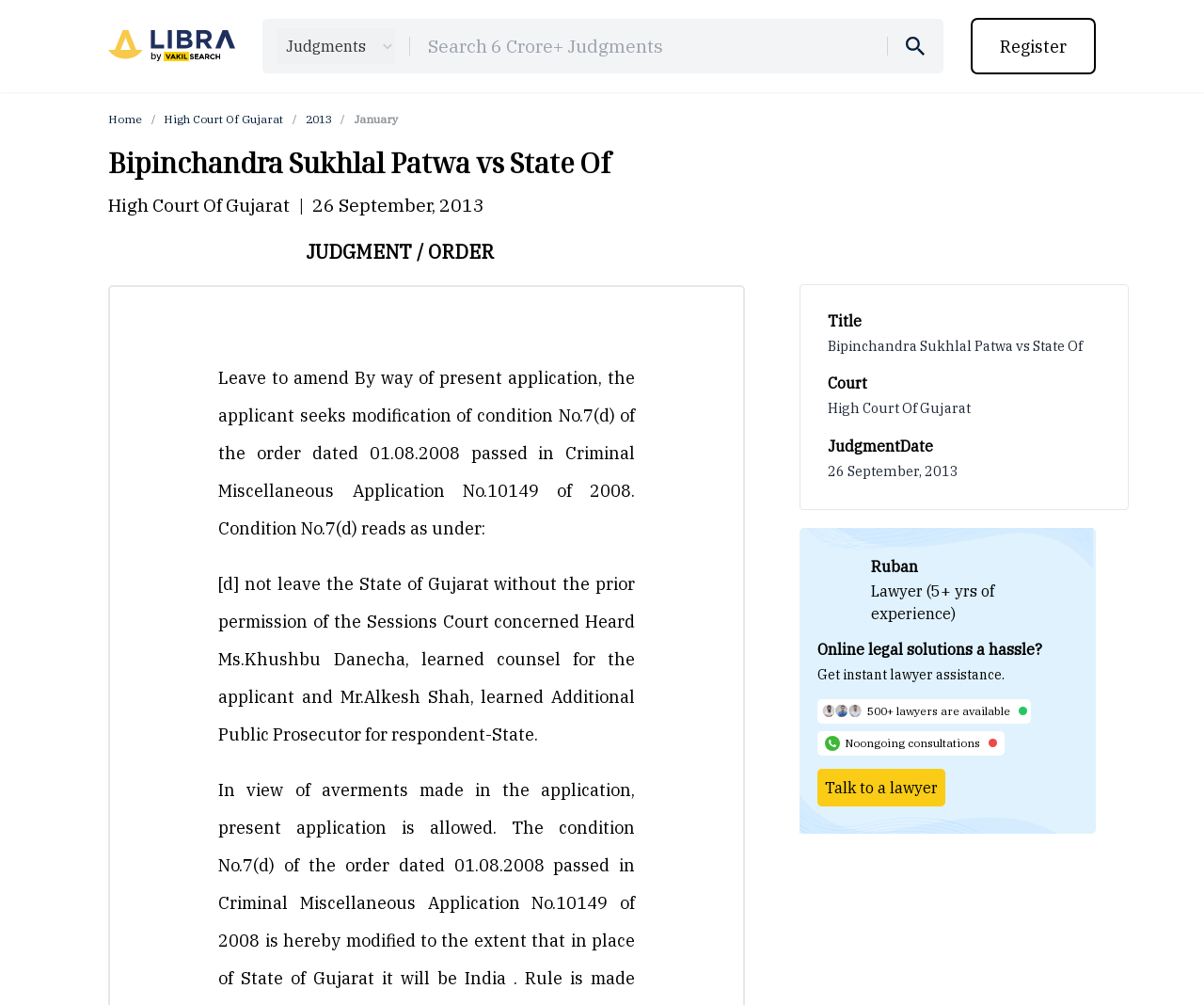What is the applicant seeking in this application?
Using the information presented in the image, please offer a detailed response to the question.

I found the answer by reading the text 'By way of present application, the applicant seeks modification of condition No.7(d) of the order dated 01.08.2008 passed in Criminal Miscellaneous Application No.10149 of 2008.' which describes the purpose of the application.